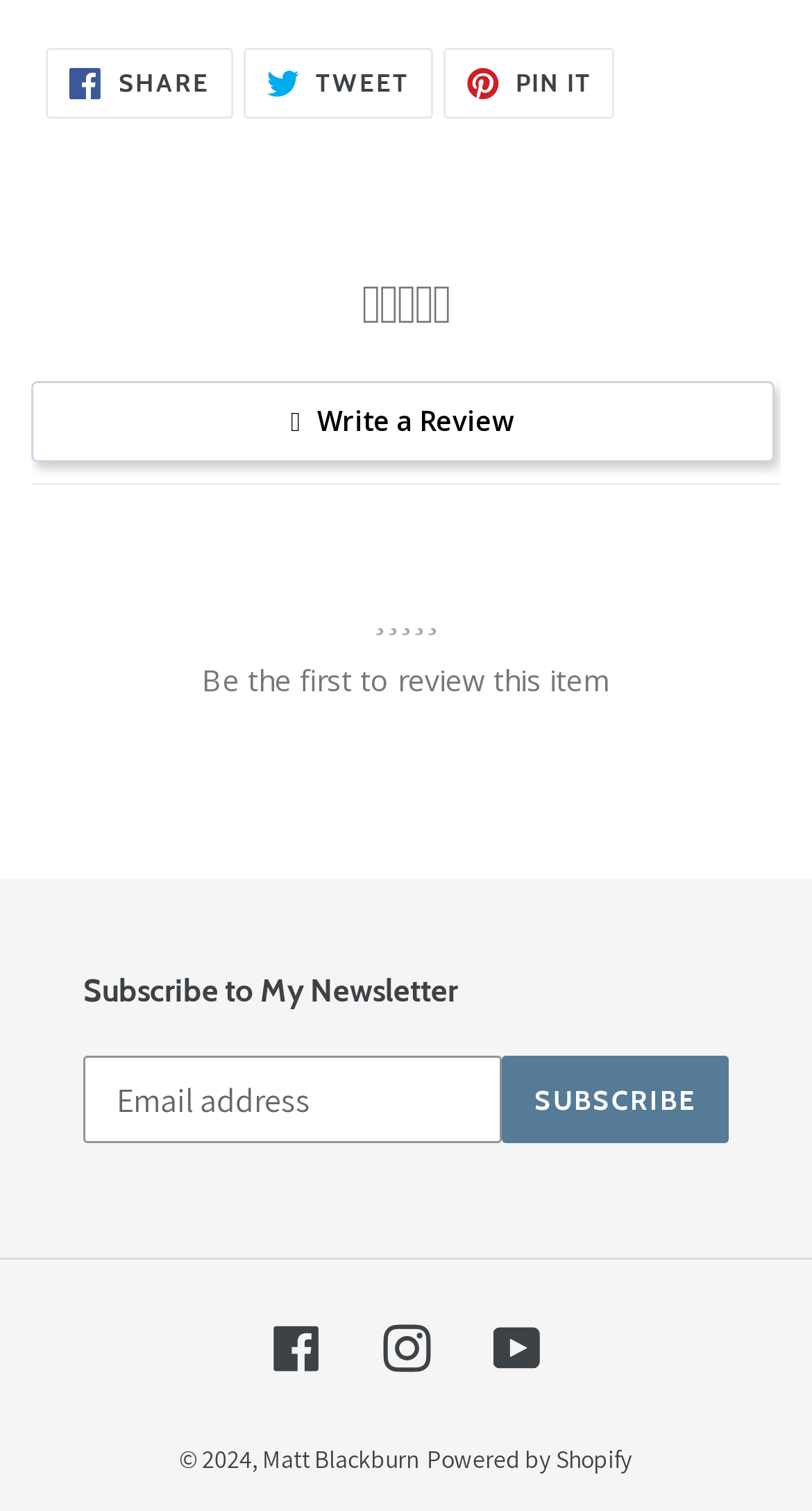Answer the question in a single word or phrase:
Who is the copyright holder of the website?

Matt Blackburn